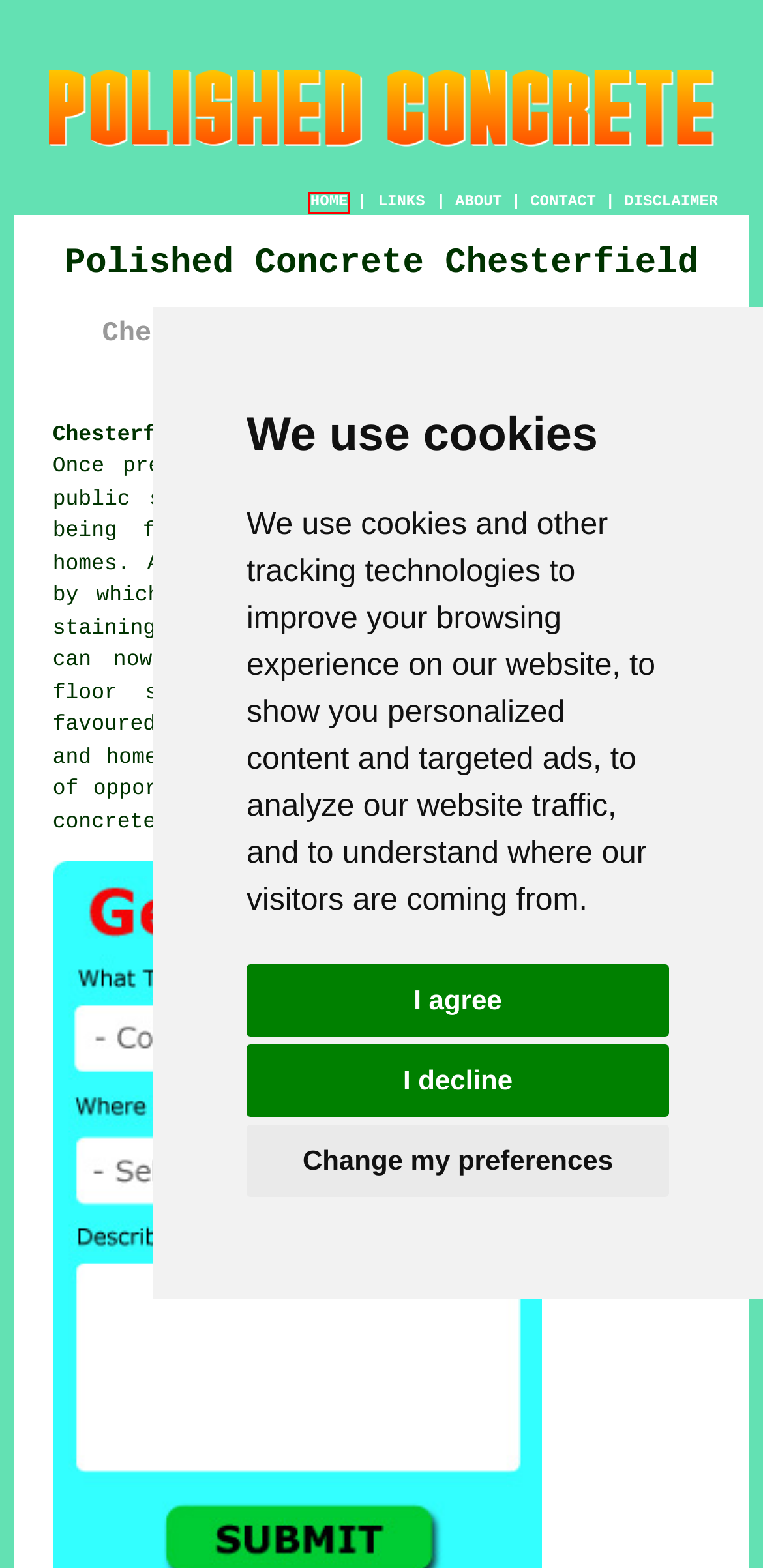You see a screenshot of a webpage with a red bounding box surrounding an element. Pick the webpage description that most accurately represents the new webpage after interacting with the element in the red bounding box. The options are:
A. Disclaimer/Terms of Service
B. About Us Page
C. Polished Concrete - Contact Us Page
D. Privacy Policy
E. Home : GCCA
F. ROR Sitemap for http://www.polishedconcreter.uk/
G. Chesterfield Borough Council
H. Polished Concrete Flooring

H